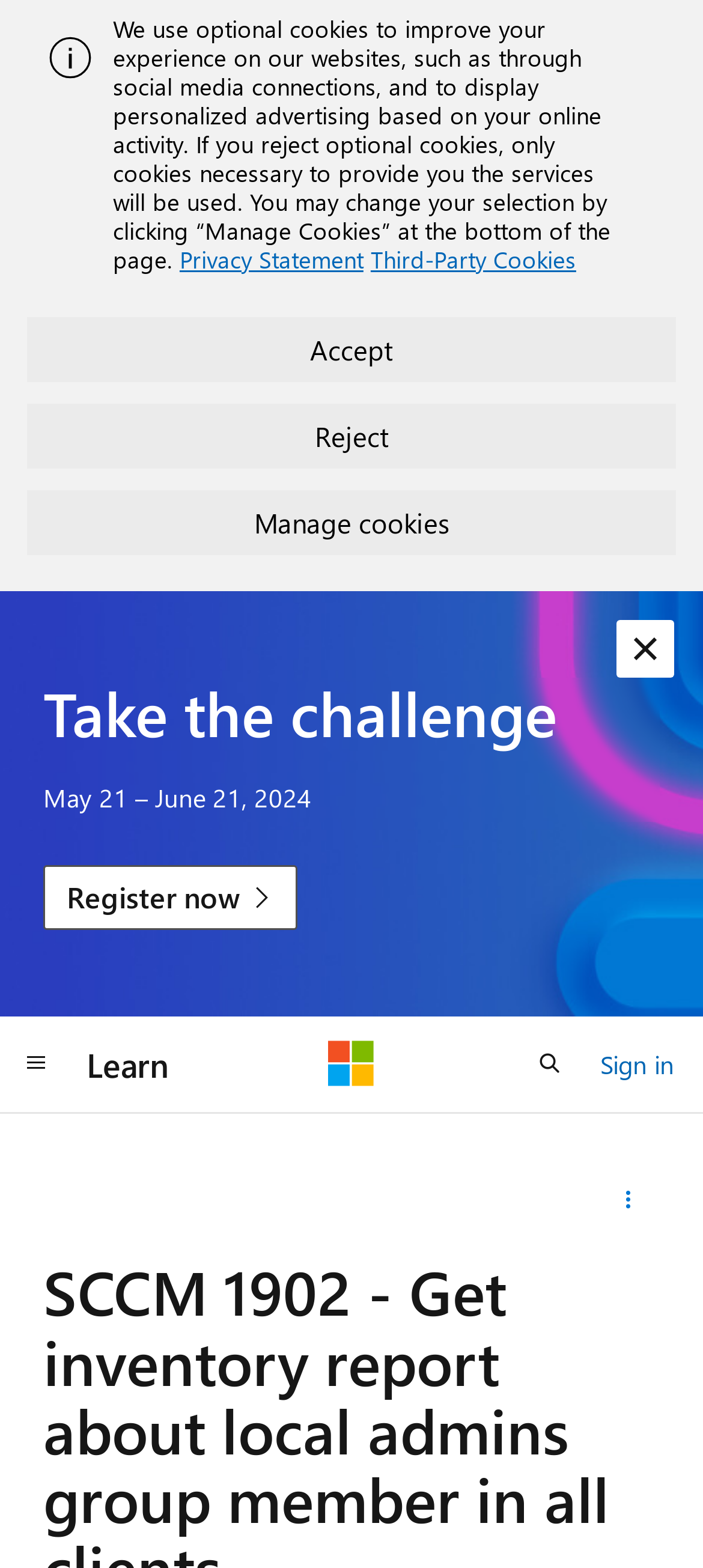What is the purpose of the 'Open search' button?
From the image, provide a succinct answer in one word or a short phrase.

Search